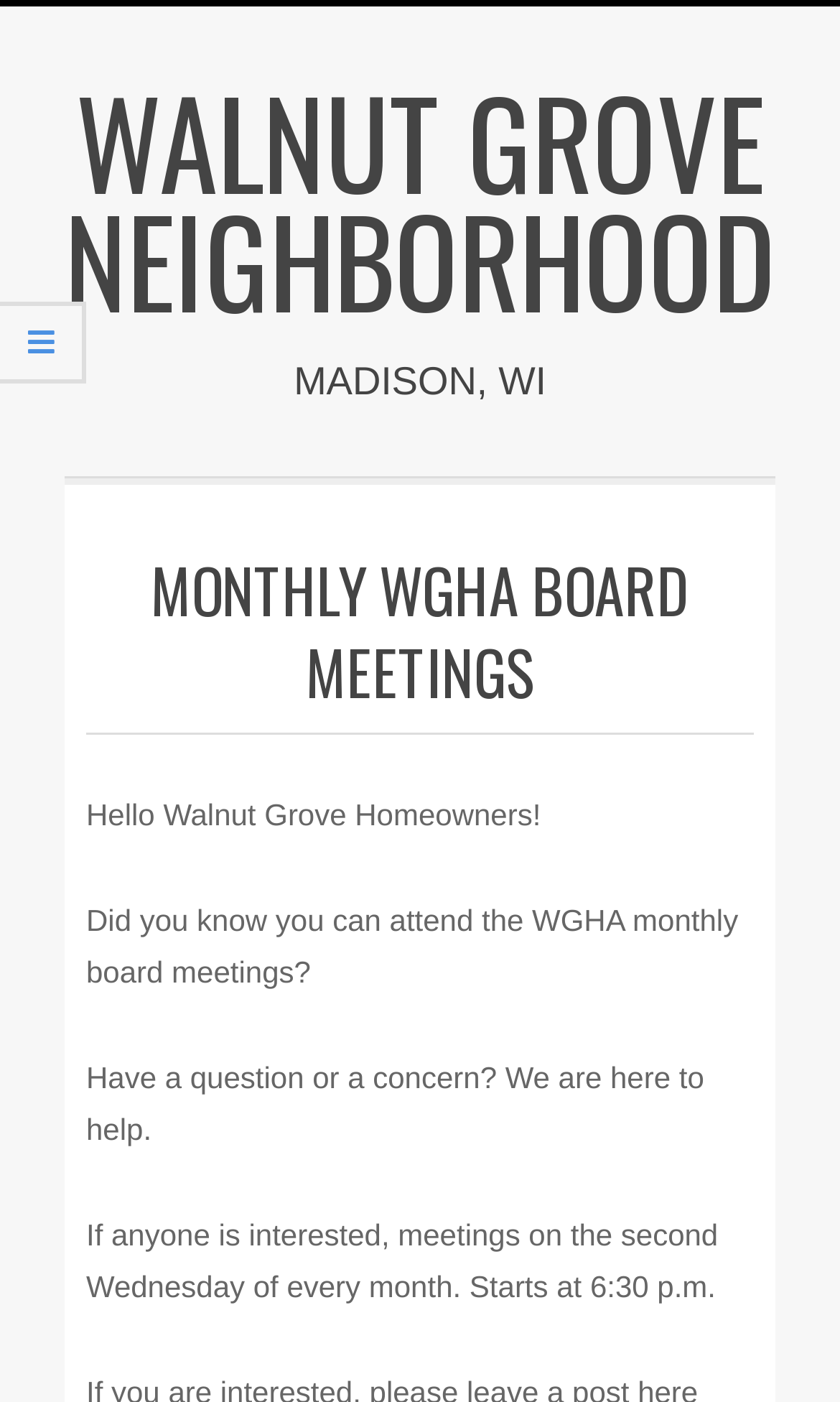What is the name of the neighborhood associated with WGHA?
Provide a detailed and well-explained answer to the question.

I inferred this answer by reading the link text 'WALNUT GROVE NEIGHBORHOOD' and understanding that it refers to the neighborhood associated with WGHA.